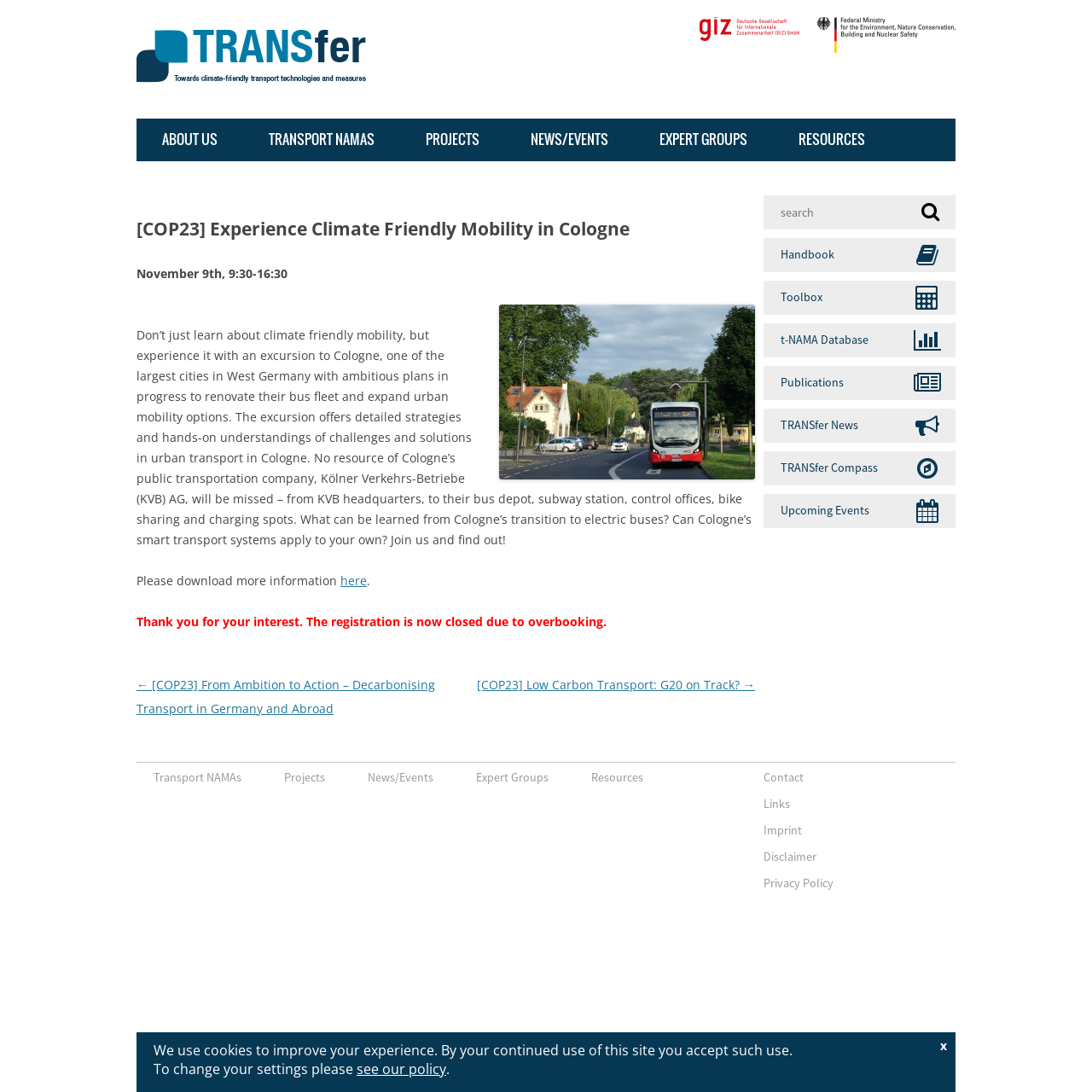Pinpoint the bounding box coordinates of the area that must be clicked to complete this instruction: "Read about climate friendly mobility".

[0.125, 0.243, 0.263, 0.257]